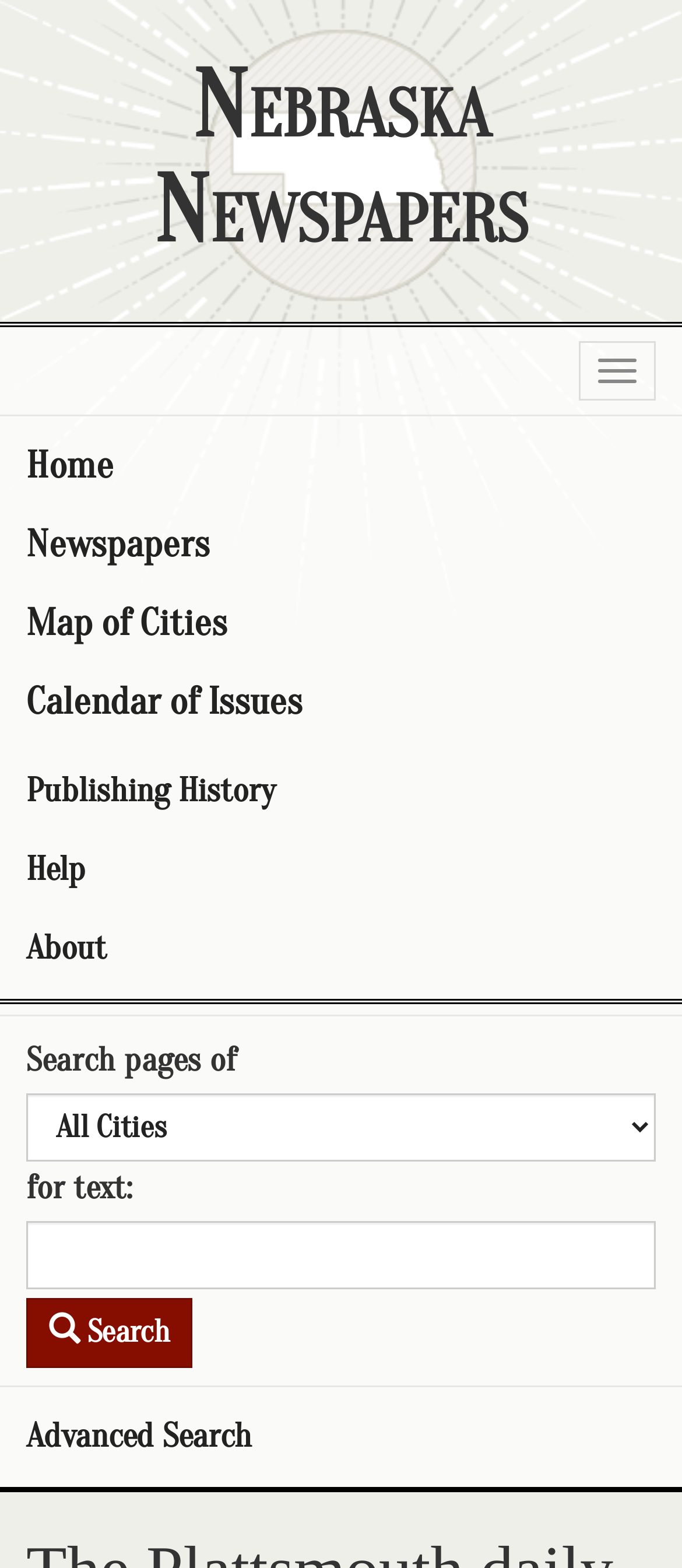Please answer the following query using a single word or phrase: 
What is the name of the newspaper on this page?

The Plattsmouth daily herald